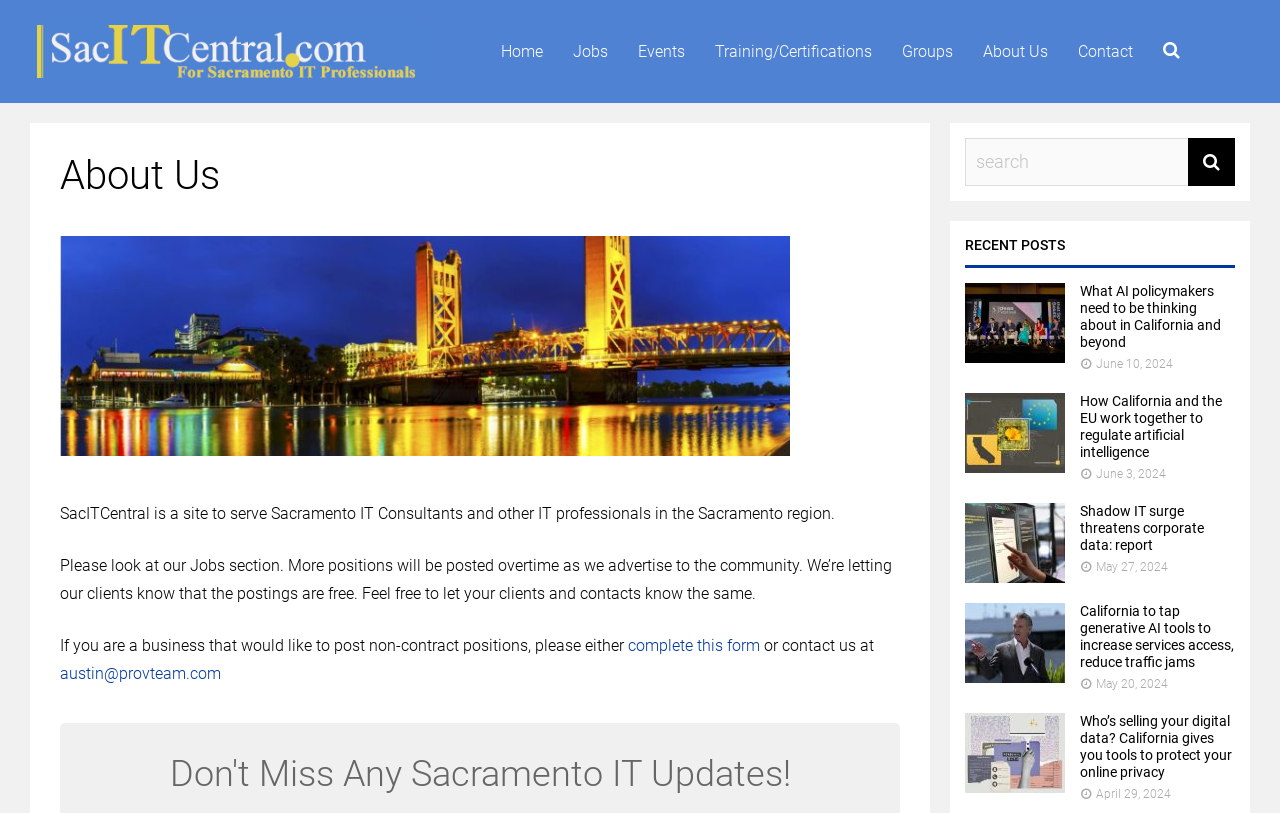Detail the webpage's structure and highlights in your description.

The webpage is about SacITCentral, a site serving Sacramento IT Consultants and other IT professionals in the Sacramento region. At the top, there is a logo and a navigation menu with links to Home, Jobs, Events, Training/Certifications, Groups, About Us, and Contact. Below the navigation menu, there is a heading "About Us" followed by a brief description of the site's purpose.

On the left side, there are three links with accompanying images, which appear to be social media links or buttons. Below these links, there is a paragraph of text describing the Jobs section and how businesses can post non-contract positions.

On the right side, there is a search bar with a search button. Above the search bar, there is a heading "Don't Miss Any Sacramento IT Updates!" and a textbox to input email addresses. Below the search bar, there is a section titled "RECENT POSTS" with five news articles or blog posts. Each post has a title, an image, and a timestamp indicating the date it was posted. The posts are about various topics related to IT and technology in California.

Overall, the webpage appears to be a hub for IT professionals in the Sacramento region, providing resources, news, and job postings.